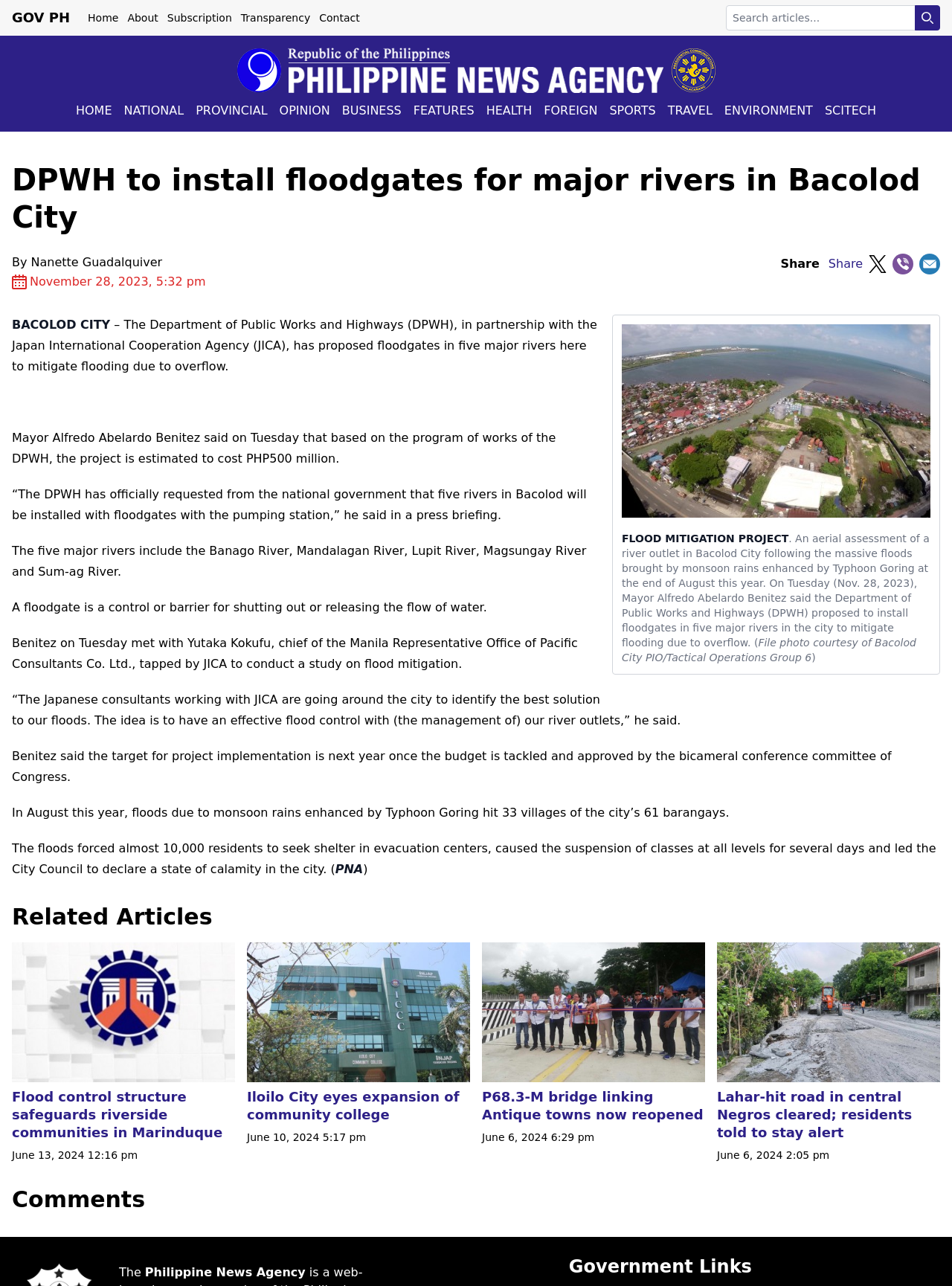Please find the bounding box coordinates of the clickable region needed to complete the following instruction: "Read more about DPWH to install floodgates for major rivers in Bacolod City". The bounding box coordinates must consist of four float numbers between 0 and 1, i.e., [left, top, right, bottom].

[0.012, 0.126, 0.988, 0.183]